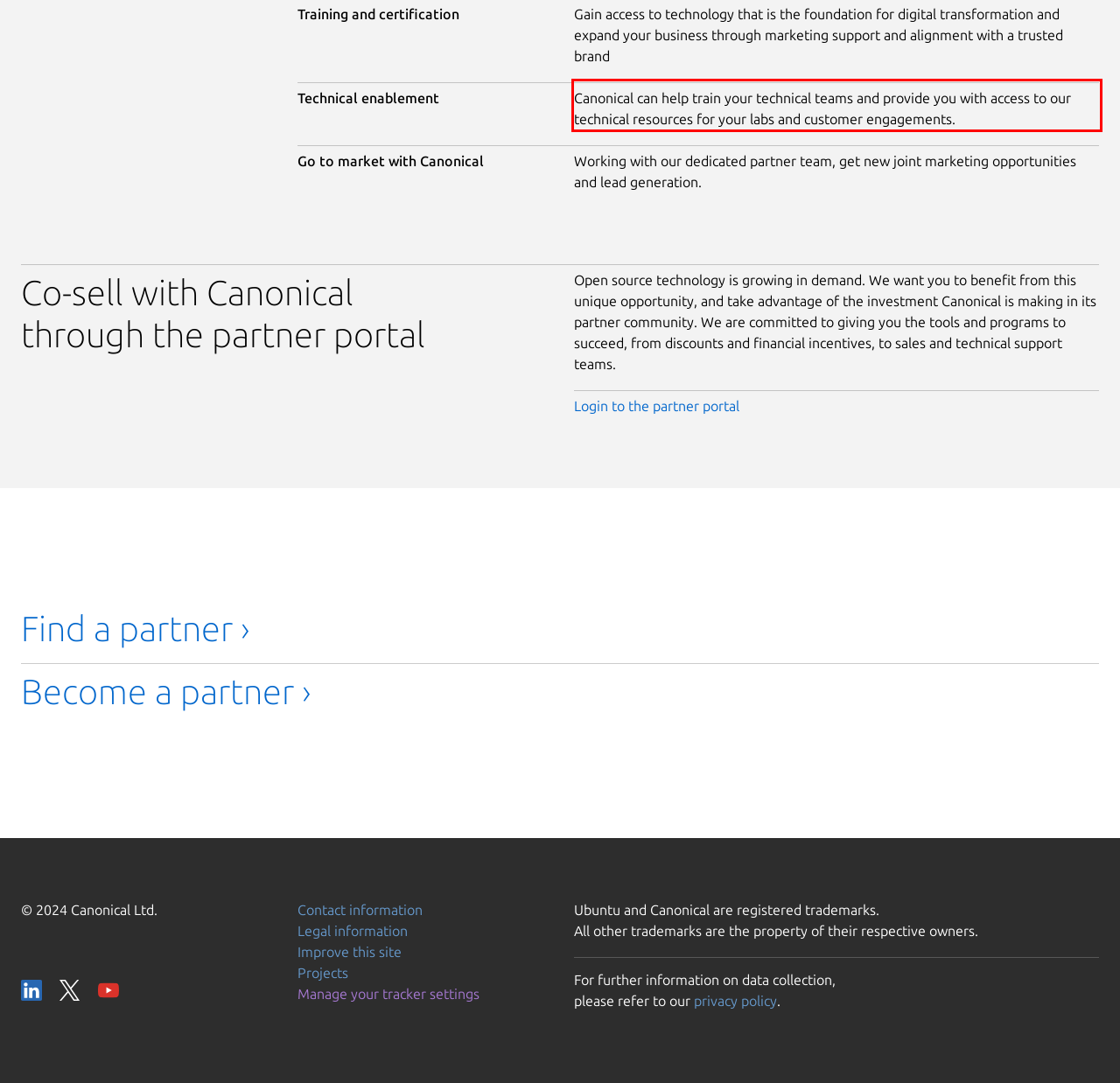Please extract the text content from the UI element enclosed by the red rectangle in the screenshot.

Canonical can help train your technical teams and provide you with access to our technical resources for your labs and customer engagements.